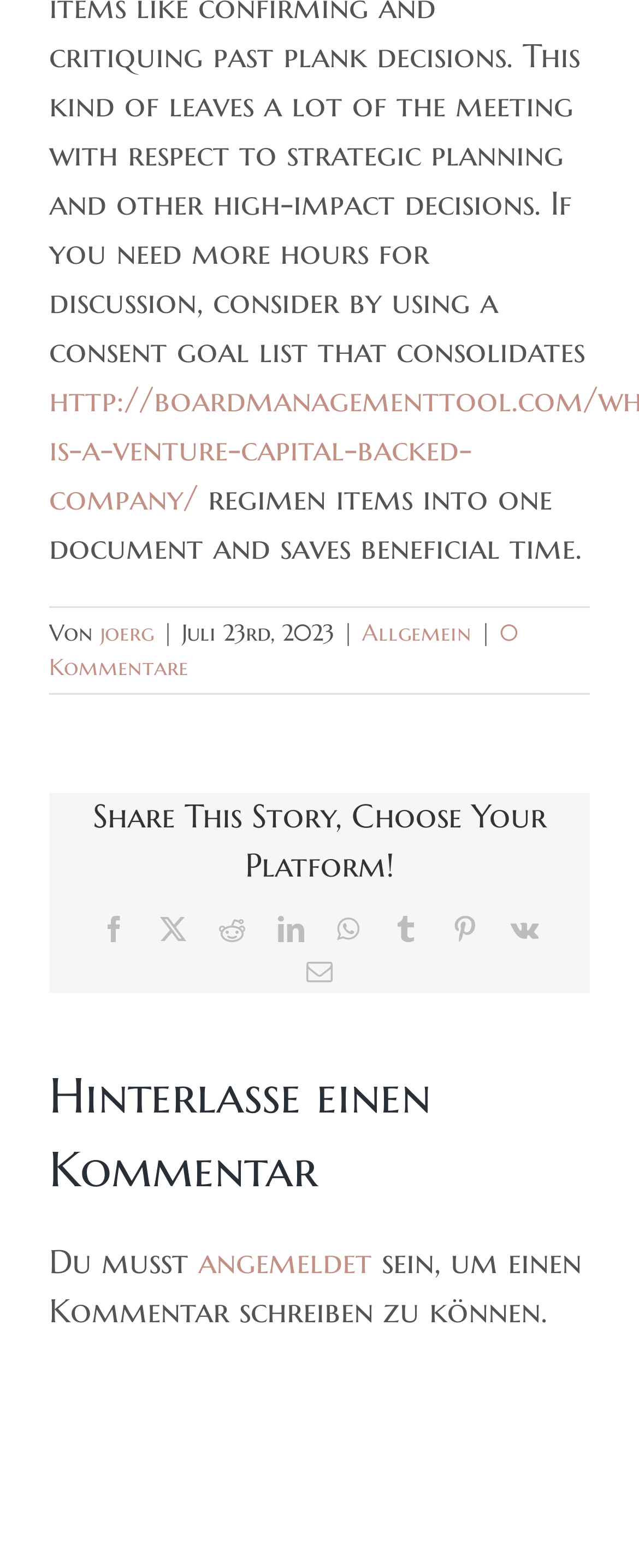Provide a short answer to the following question with just one word or phrase: What is the name of the author of the post?

Joerg